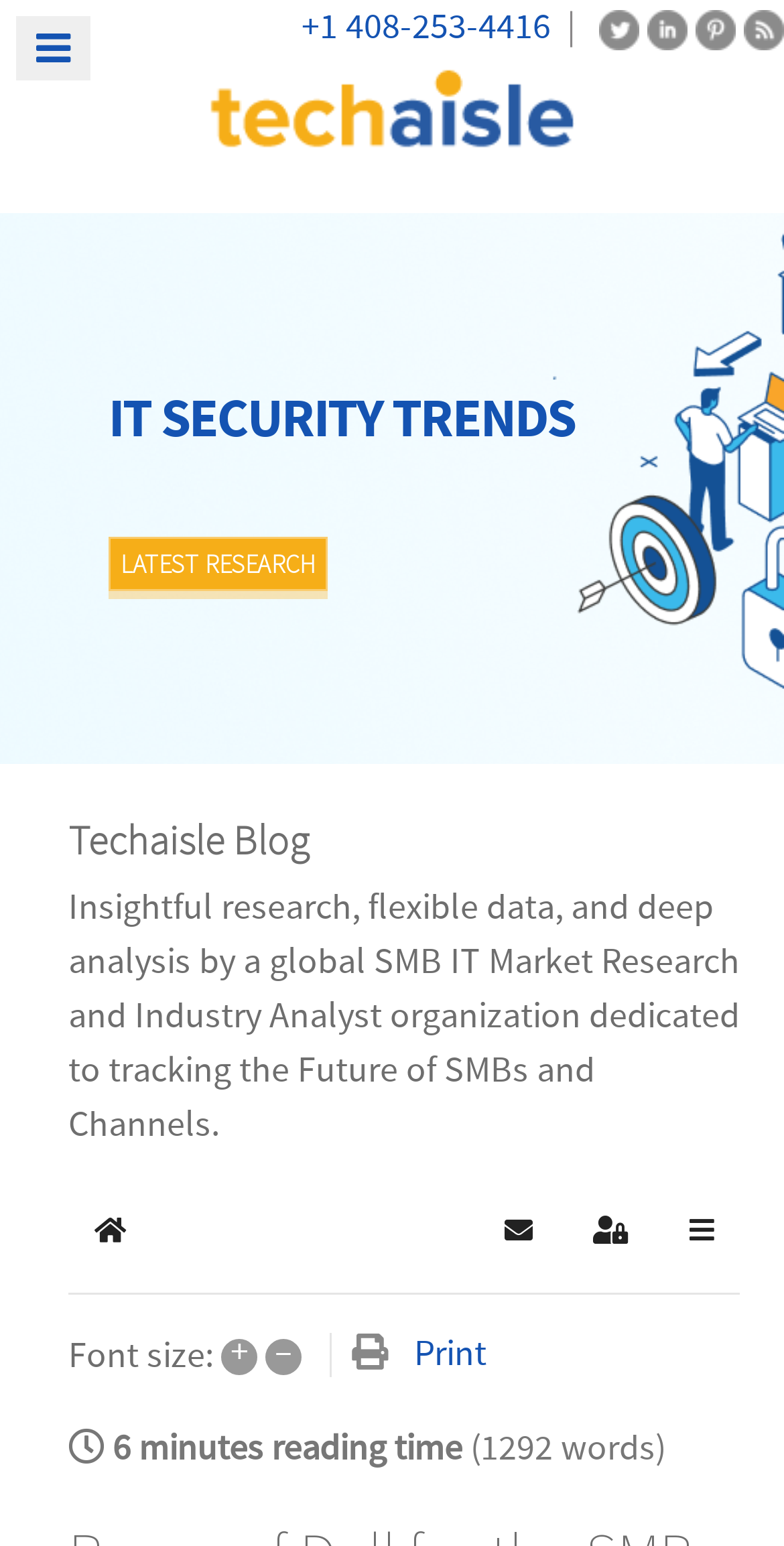Extract the bounding box coordinates for the UI element described as: "alt="Techaisle" title="techaisle-logo-200 image"".

[0.0, 0.035, 1.0, 0.105]